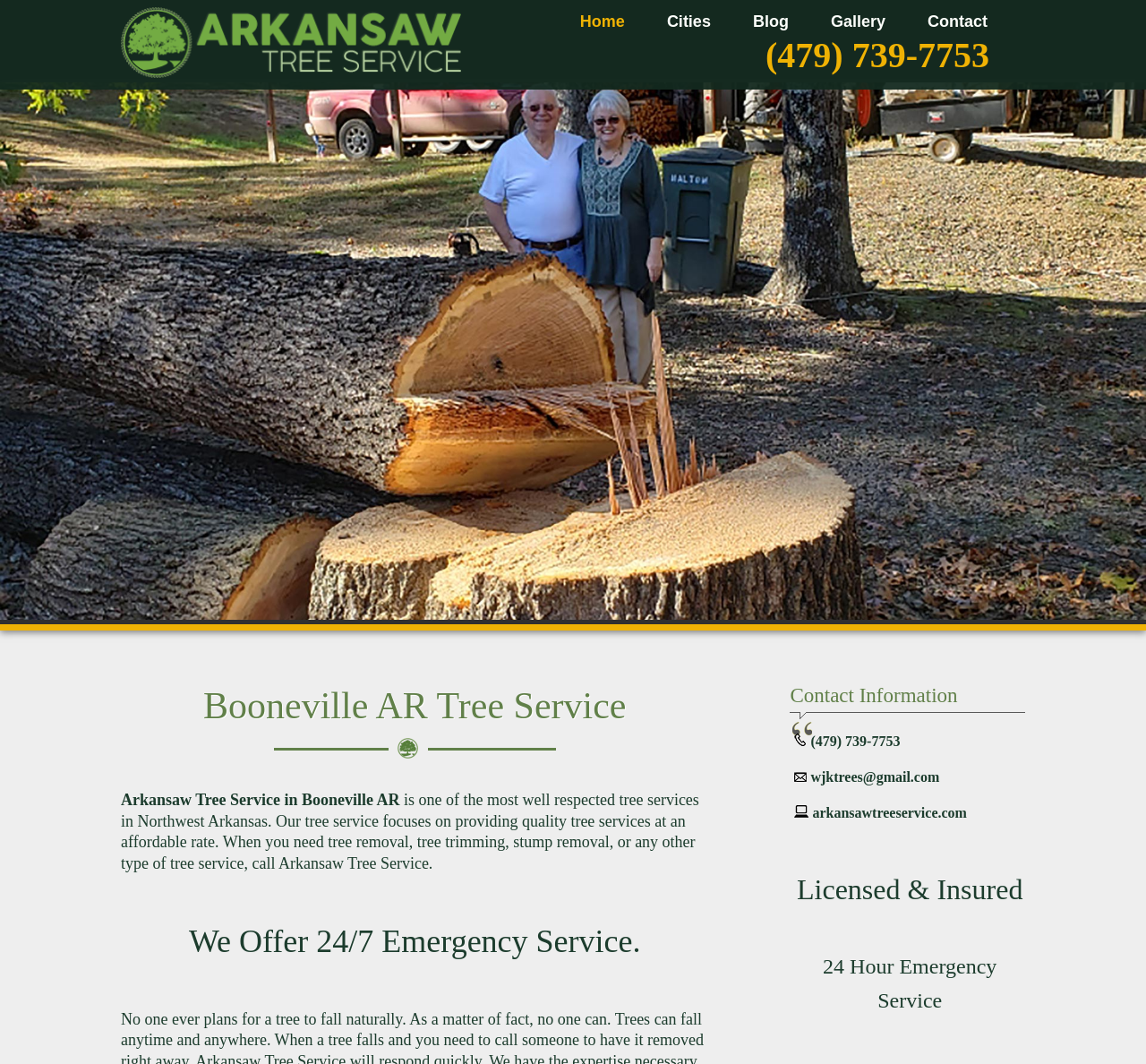Determine the bounding box coordinates of the region that needs to be clicked to achieve the task: "Visit the website".

[0.709, 0.757, 0.844, 0.771]